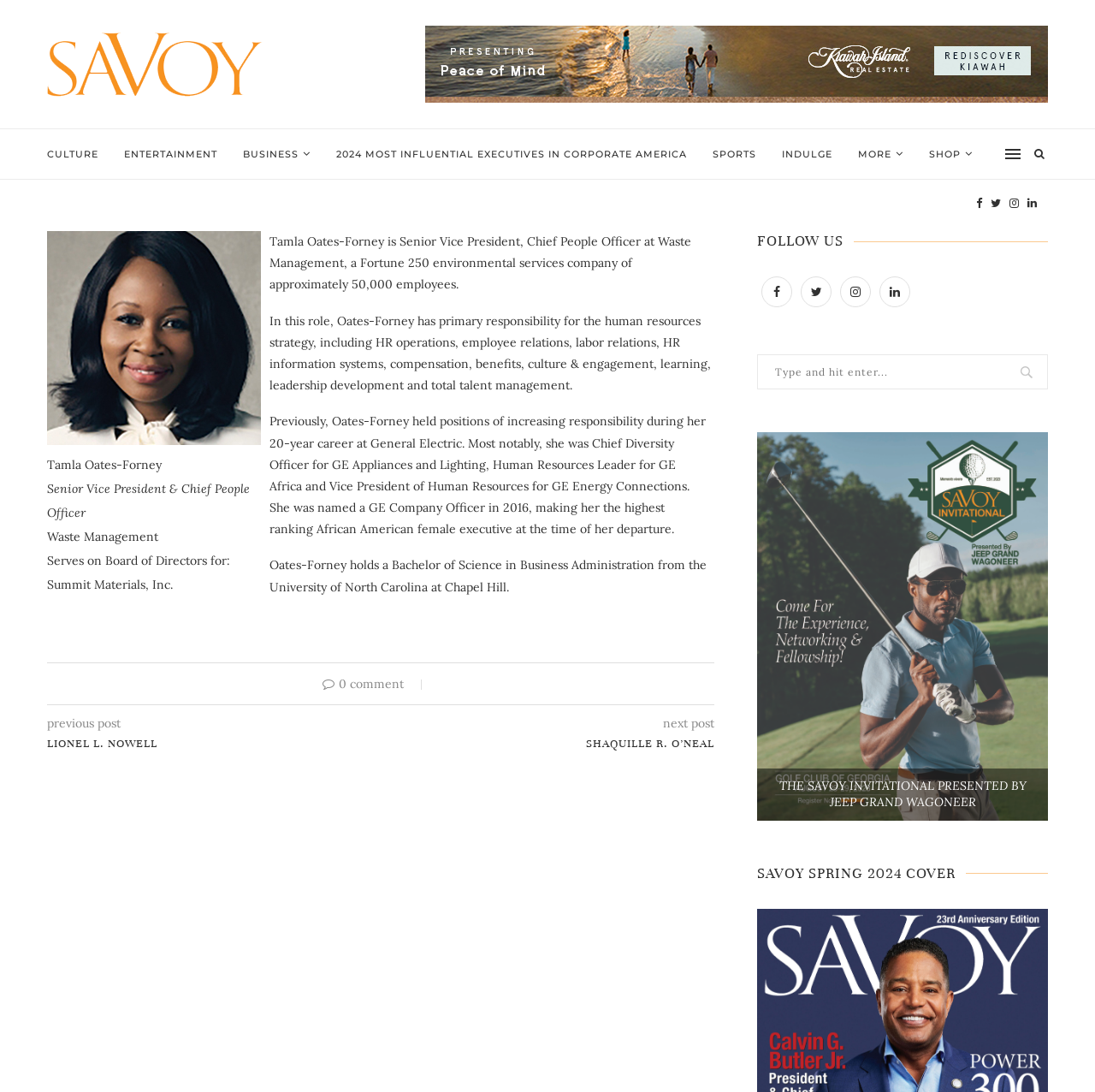What is the name of the event presented by Jeep Grand Wagoneer?
From the screenshot, provide a brief answer in one word or phrase.

THE SAVOY INVITATIONAL